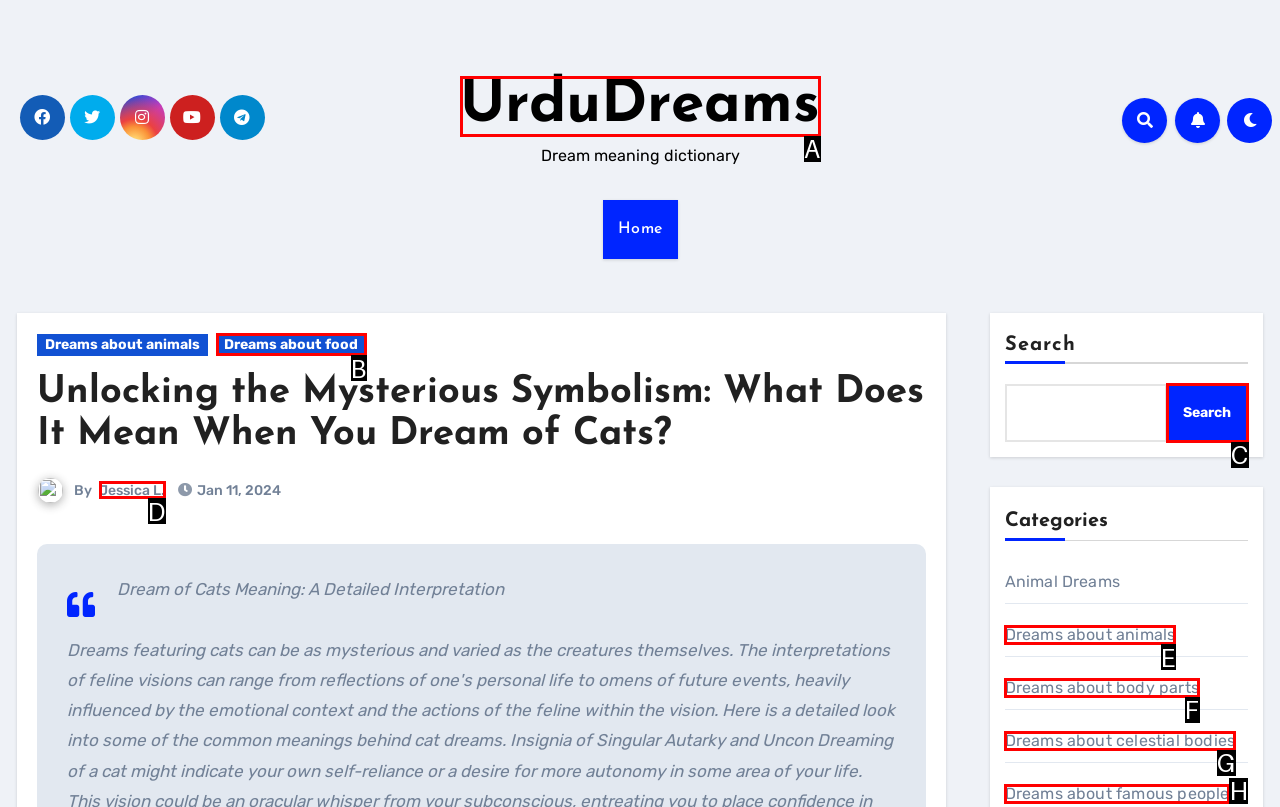Select the letter of the UI element you need to click to complete this task: Read about dreams about animals.

E